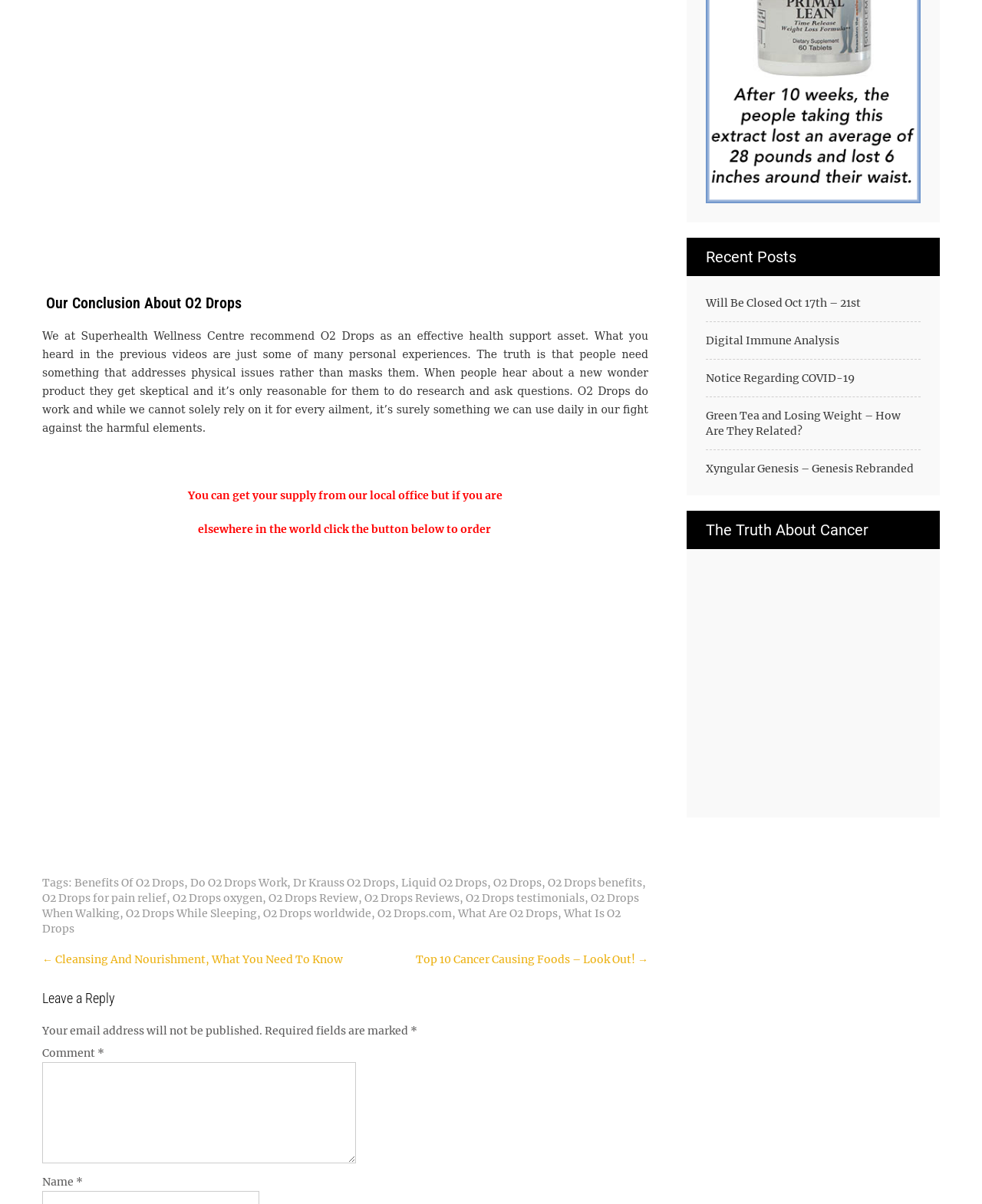From the element description O2 Drops.com, predict the bounding box coordinates of the UI element. The coordinates must be specified in the format (top-left x, top-left y, bottom-right x, bottom-right y) and should be within the 0 to 1 range.

[0.384, 0.753, 0.46, 0.764]